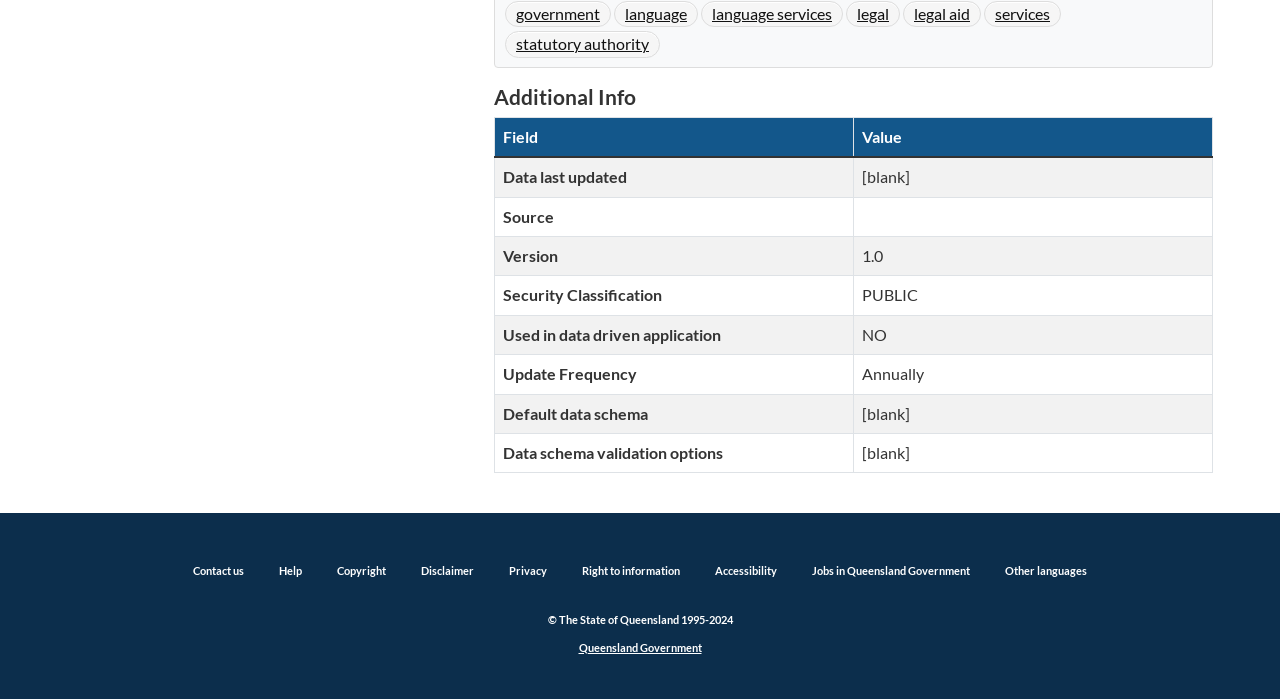Using the given element description, provide the bounding box coordinates (top-left x, top-left y, bottom-right x, bottom-right y) for the corresponding UI element in the screenshot: legal

[0.661, 0.001, 0.703, 0.039]